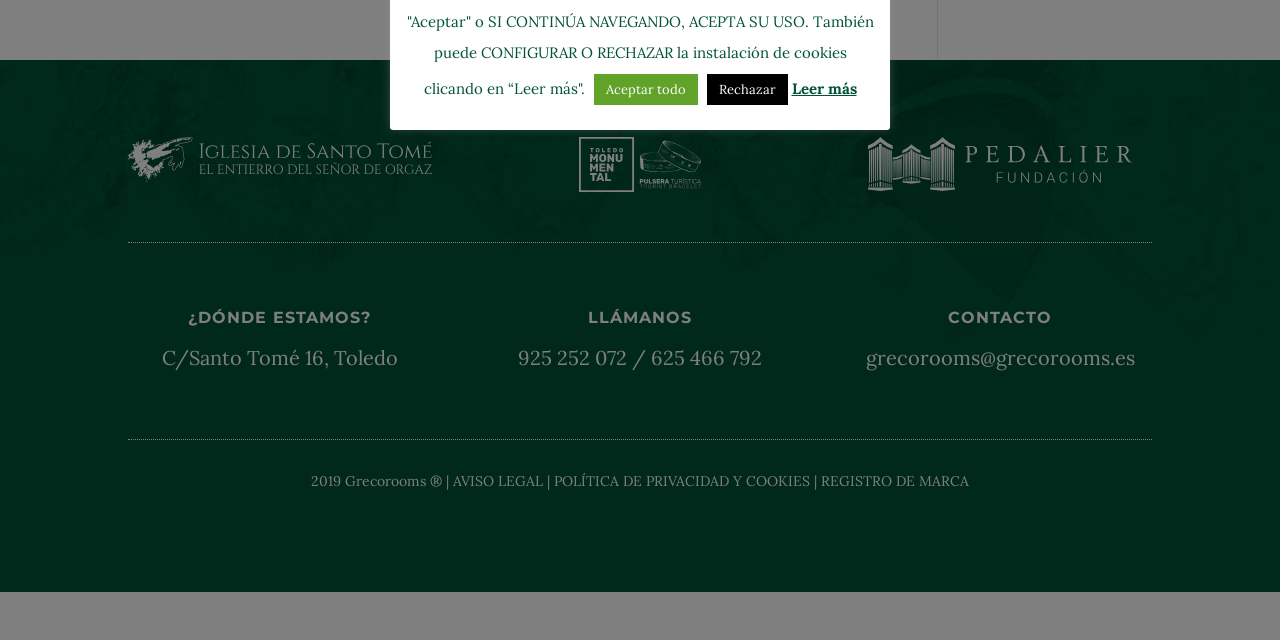Bounding box coordinates are given in the format (top-left x, top-left y, bottom-right x, bottom-right y). All values should be floating point numbers between 0 and 1. Provide the bounding box coordinate for the UI element described as: Rechazar

[0.552, 0.115, 0.615, 0.164]